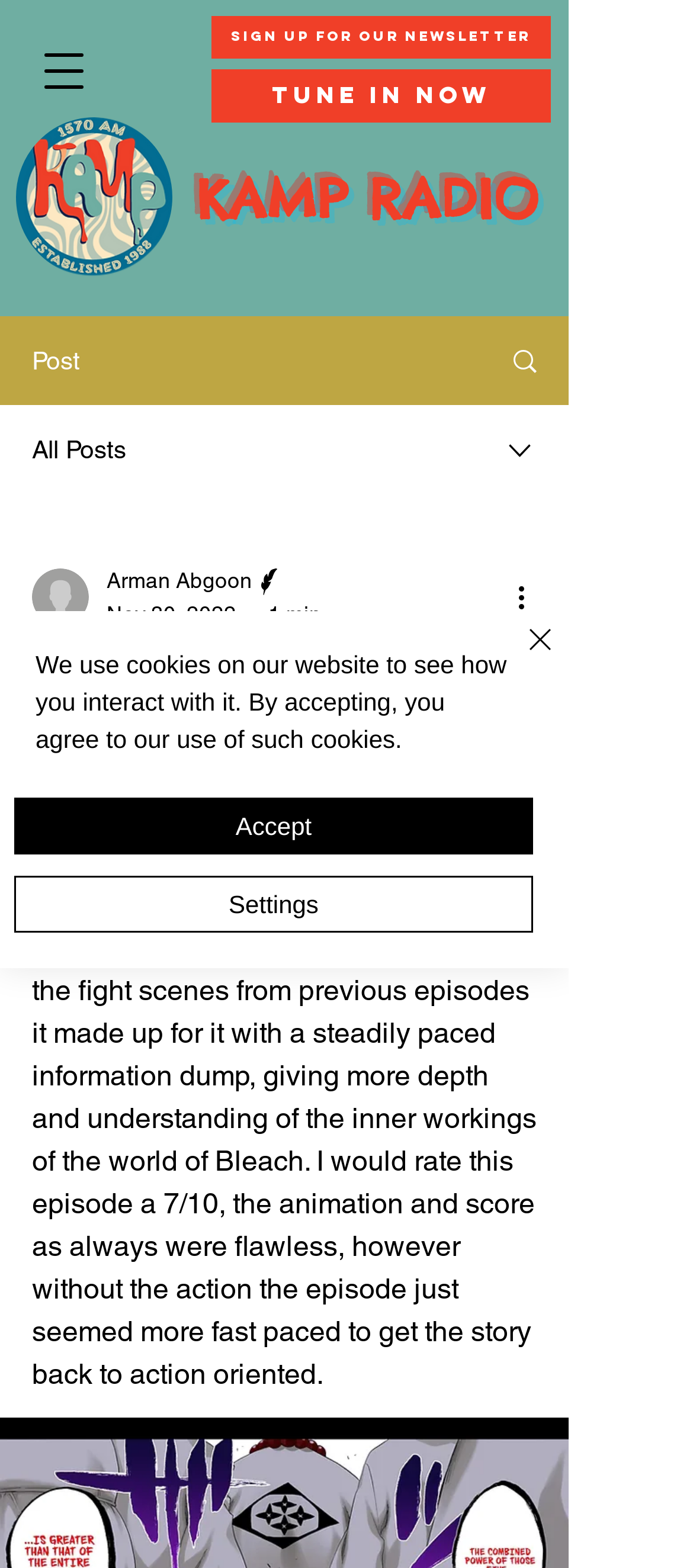Can you identify the bounding box coordinates of the clickable region needed to carry out this instruction: 'Sign up for the newsletter'? The coordinates should be four float numbers within the range of 0 to 1, stated as [left, top, right, bottom].

[0.305, 0.01, 0.795, 0.037]